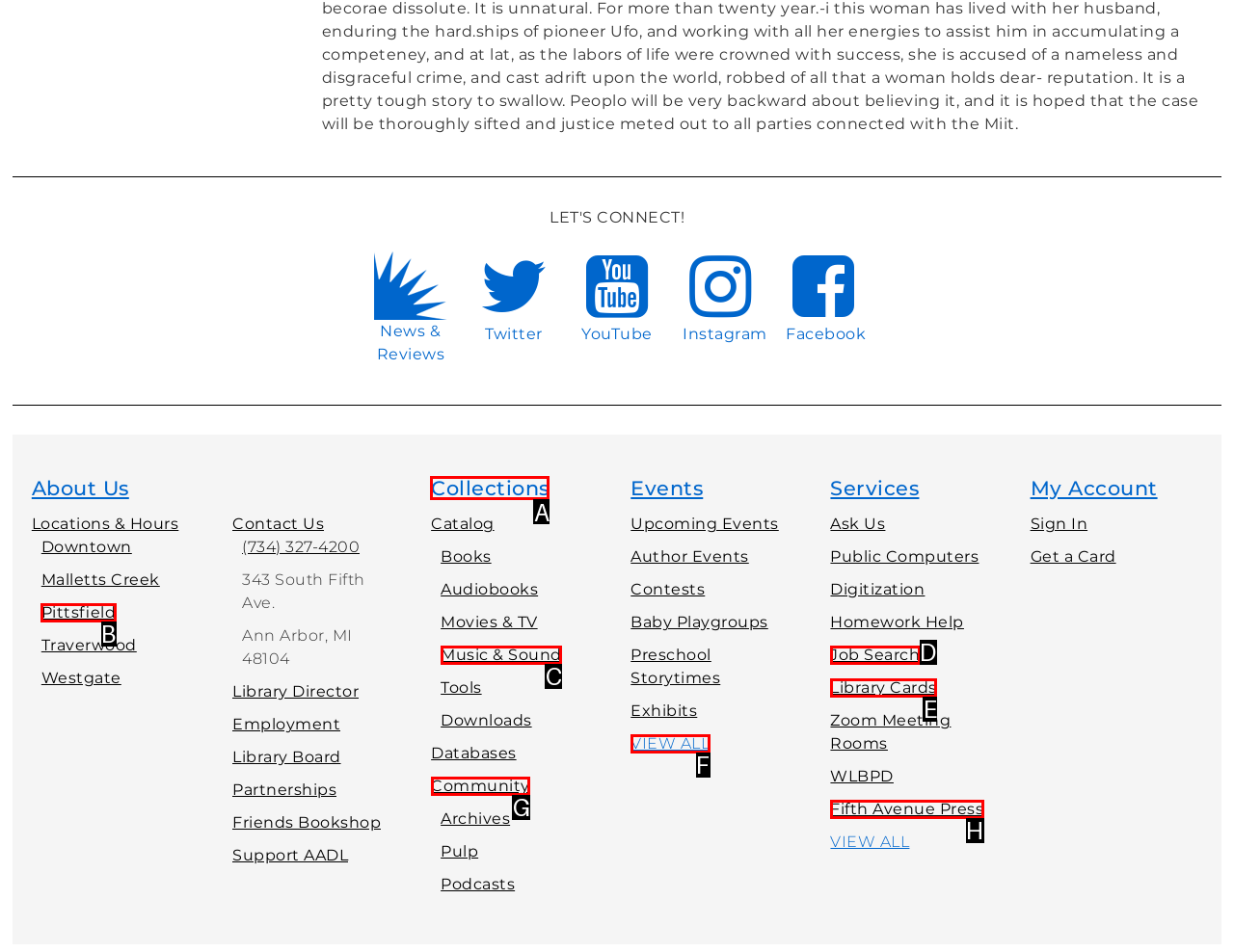Specify which element within the red bounding boxes should be clicked for this task: Explore the Collections section Respond with the letter of the correct option.

A